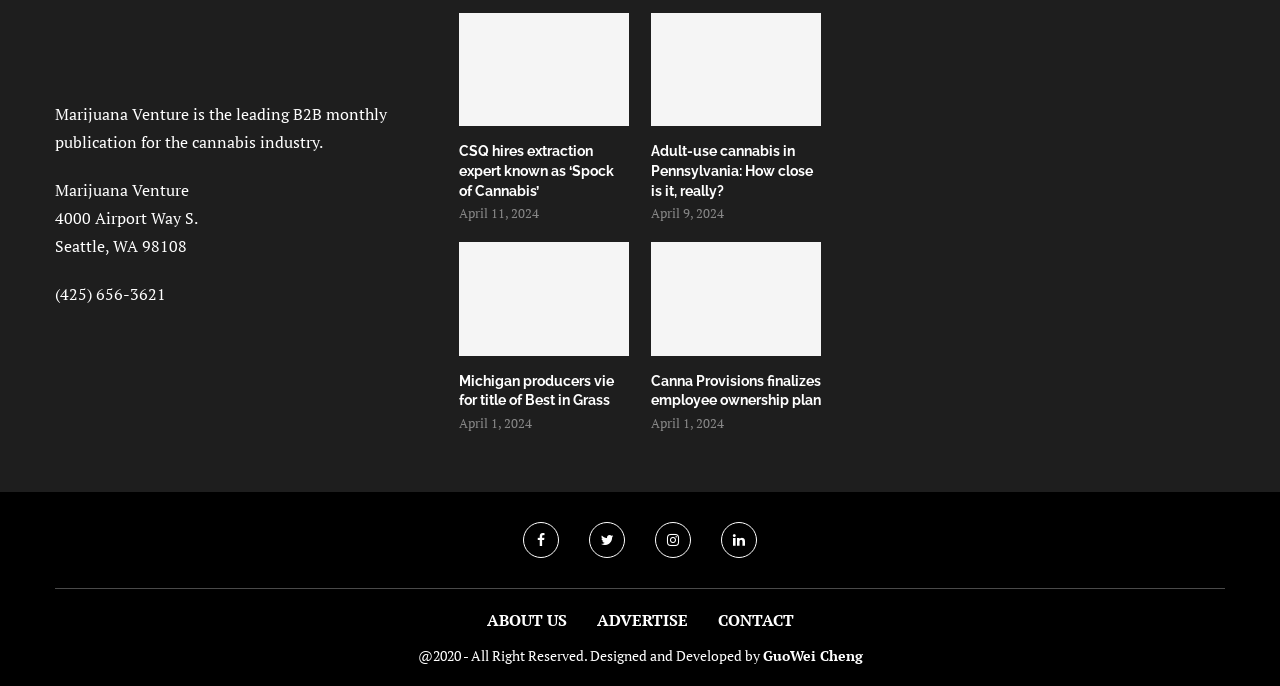Determine the bounding box coordinates for the clickable element required to fulfill the instruction: "Check out". Provide the coordinates as four float numbers between 0 and 1, i.e., [left, top, right, bottom].

None